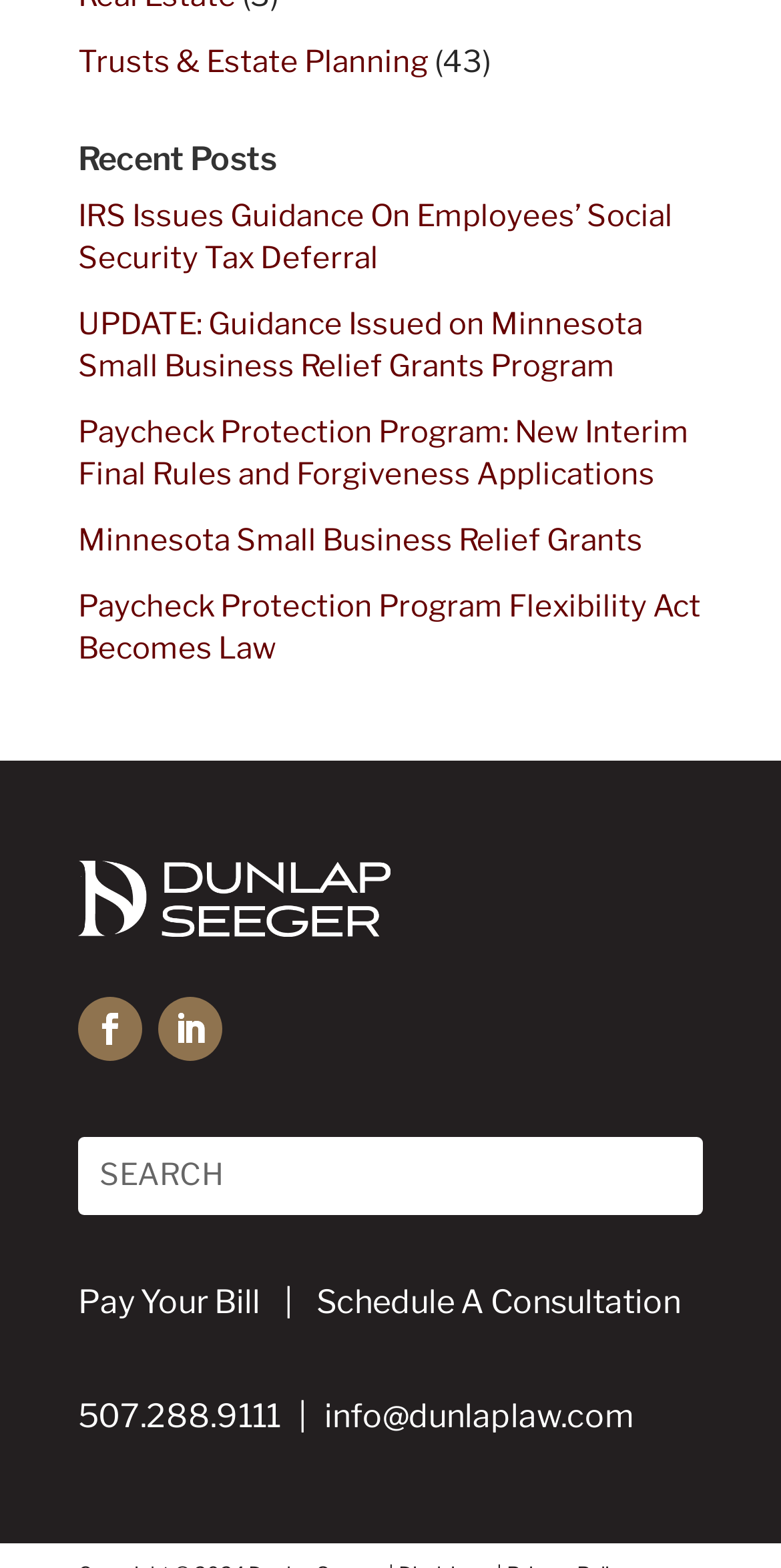Can you provide the bounding box coordinates for the element that should be clicked to implement the instruction: "Pay your bill"?

[0.1, 0.818, 0.333, 0.842]